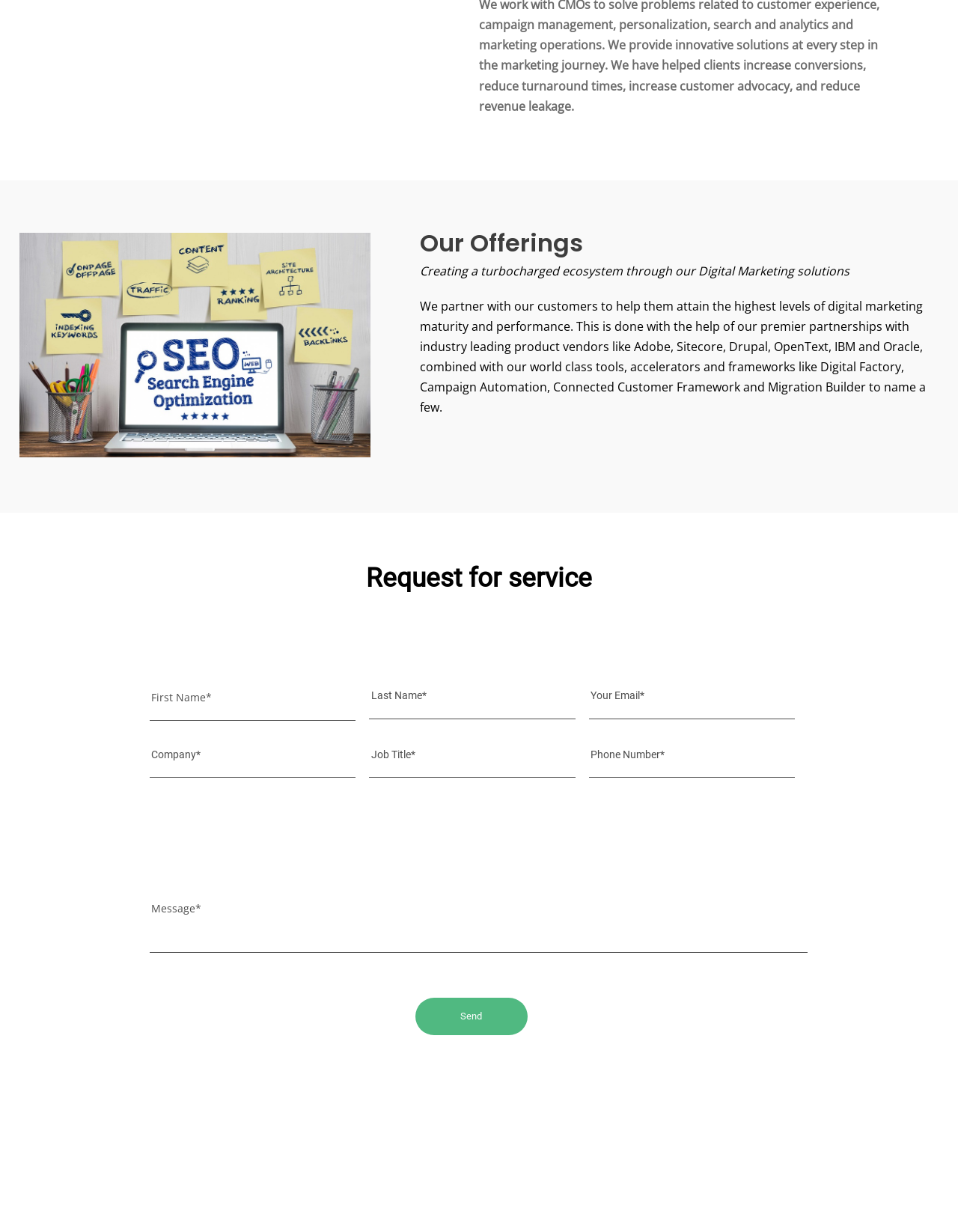Identify the bounding box coordinates of the region I need to click to complete this instruction: "Type your message".

[0.156, 0.699, 0.844, 0.754]